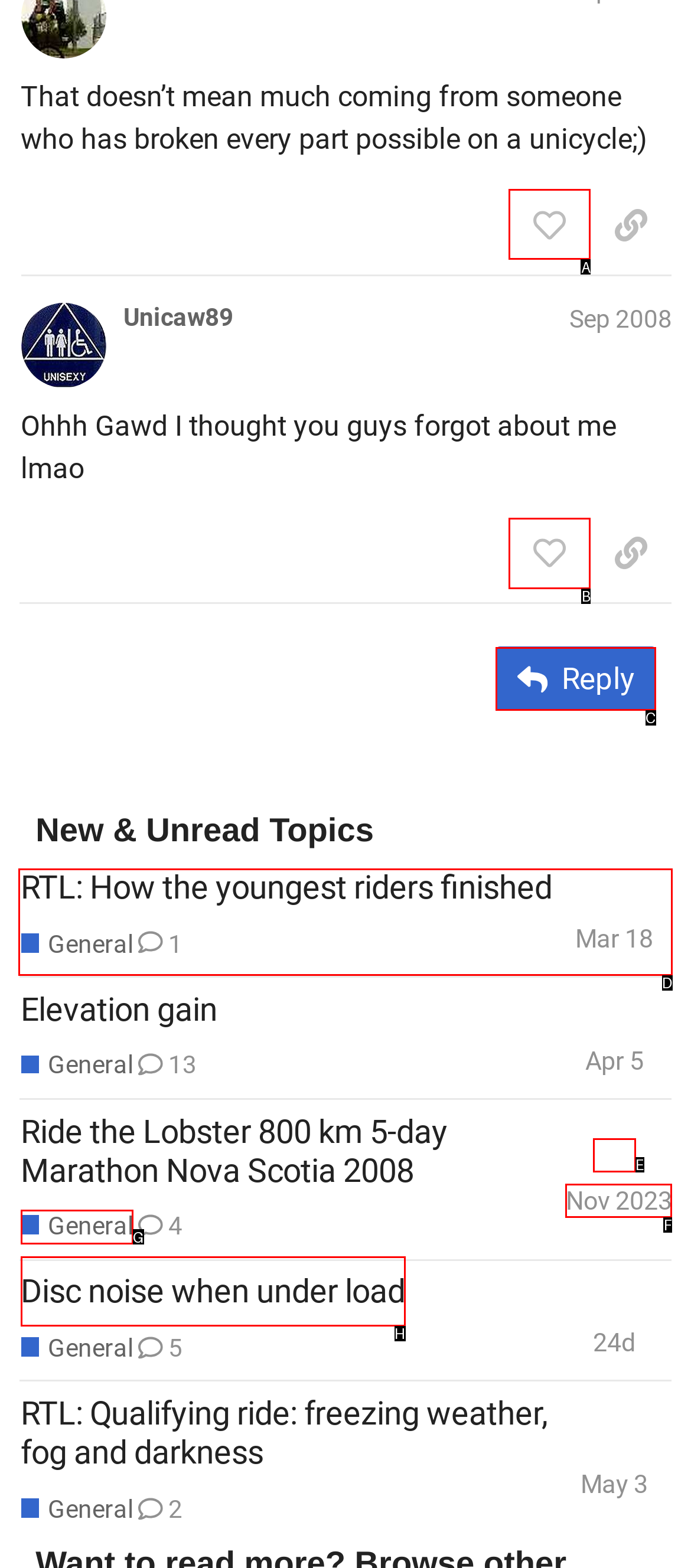Select the letter of the UI element you need to click on to fulfill this task: View the topic 'RTL: How the youngest riders finished General 1 Mar 18'. Write down the letter only.

D